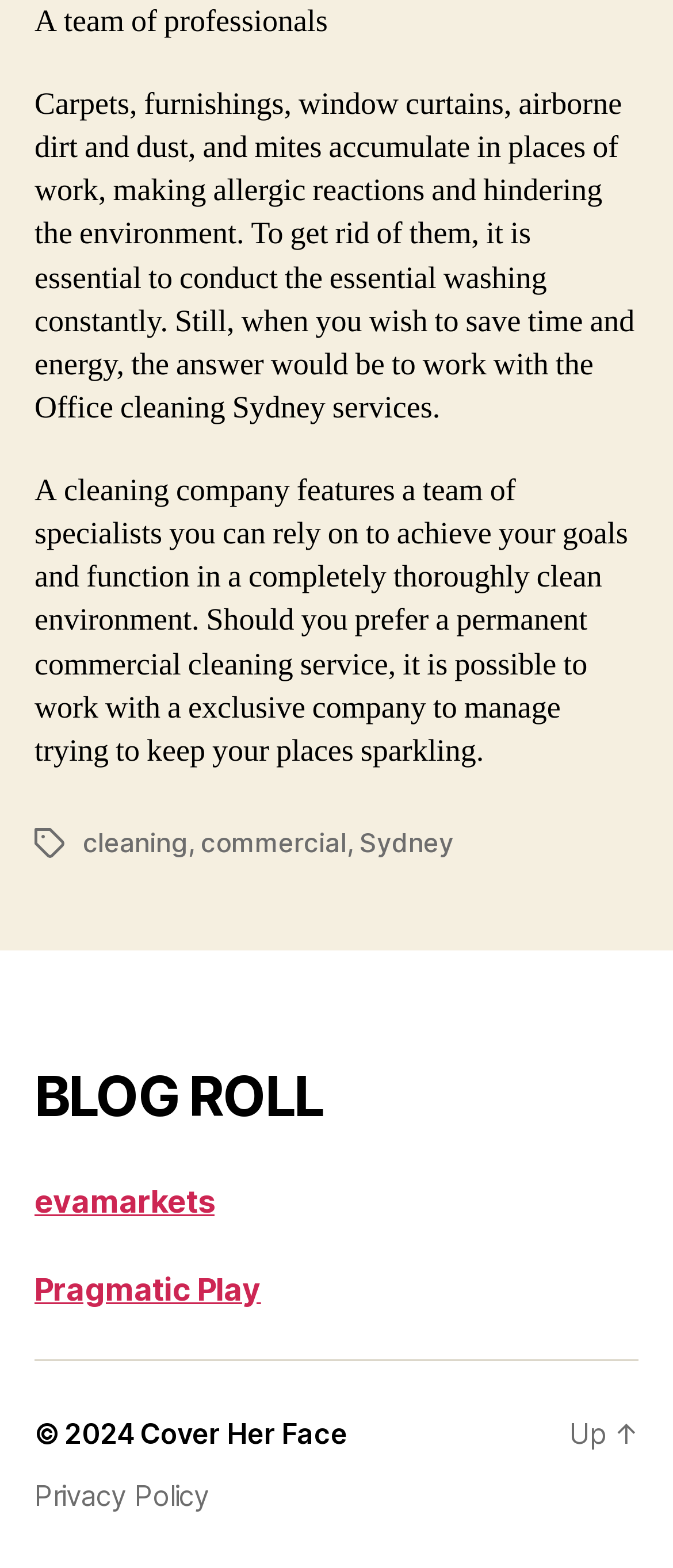Use a single word or phrase to answer the question:
What is the purpose of the 'BLOG ROLL' section?

To list related blogs